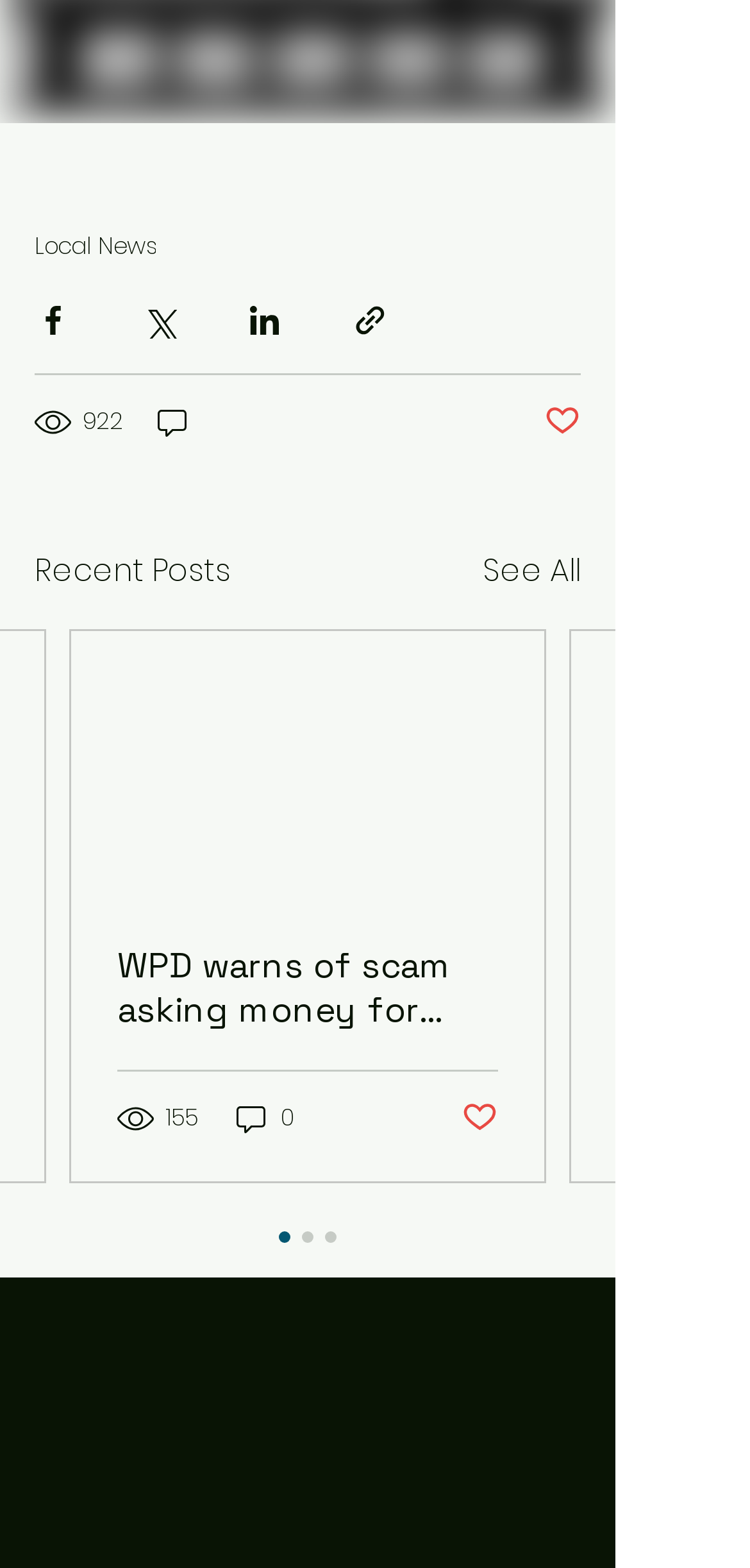Identify the bounding box coordinates of the element to click to follow this instruction: 'Read the article about WPD warns of scam asking money for transplant'. Ensure the coordinates are four float values between 0 and 1, provided as [left, top, right, bottom].

[0.156, 0.602, 0.664, 0.658]